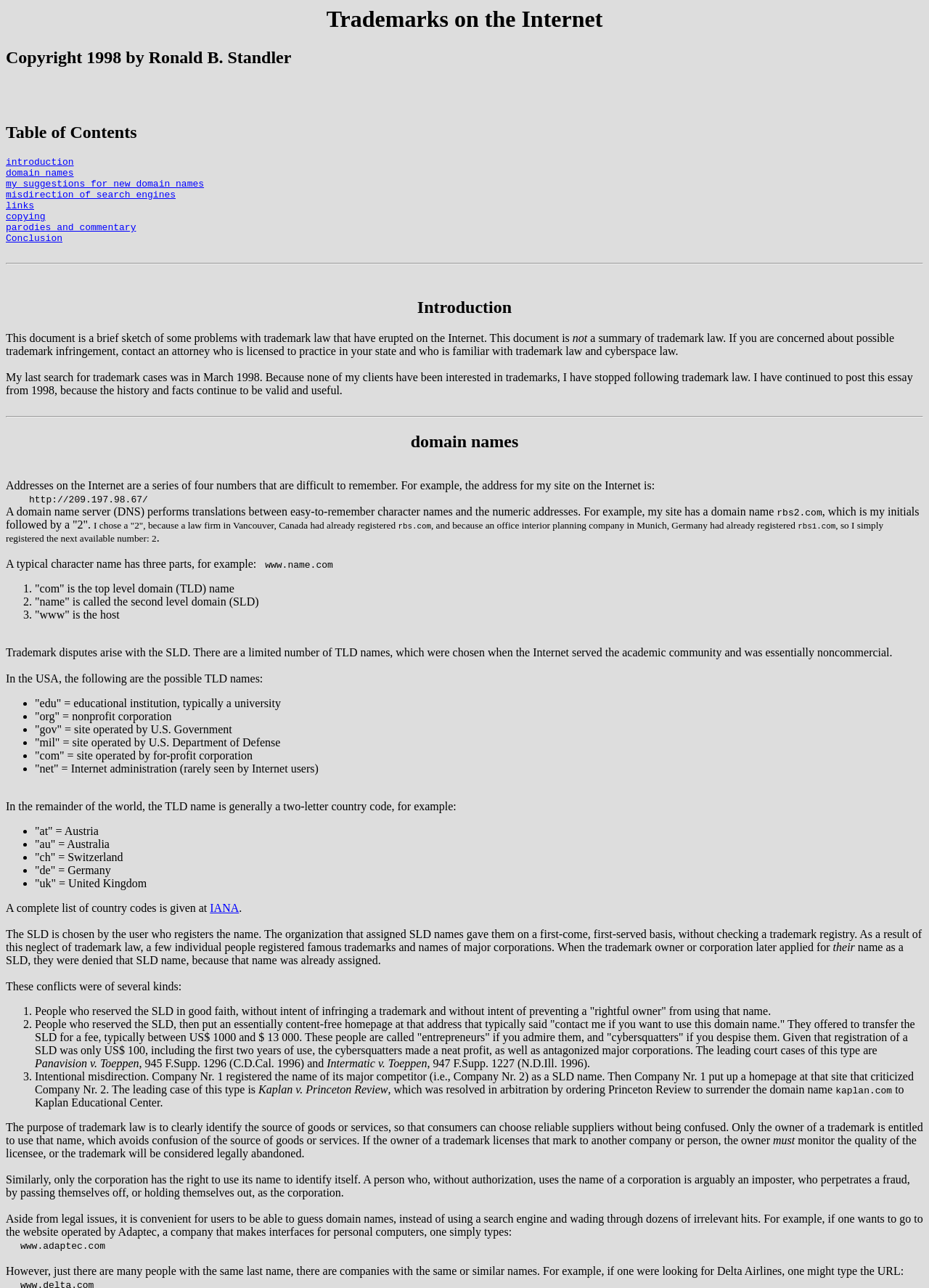Locate the bounding box coordinates for the element described below: "domain names". The coordinates must be four float values between 0 and 1, formatted as [left, top, right, bottom].

[0.006, 0.13, 0.08, 0.139]